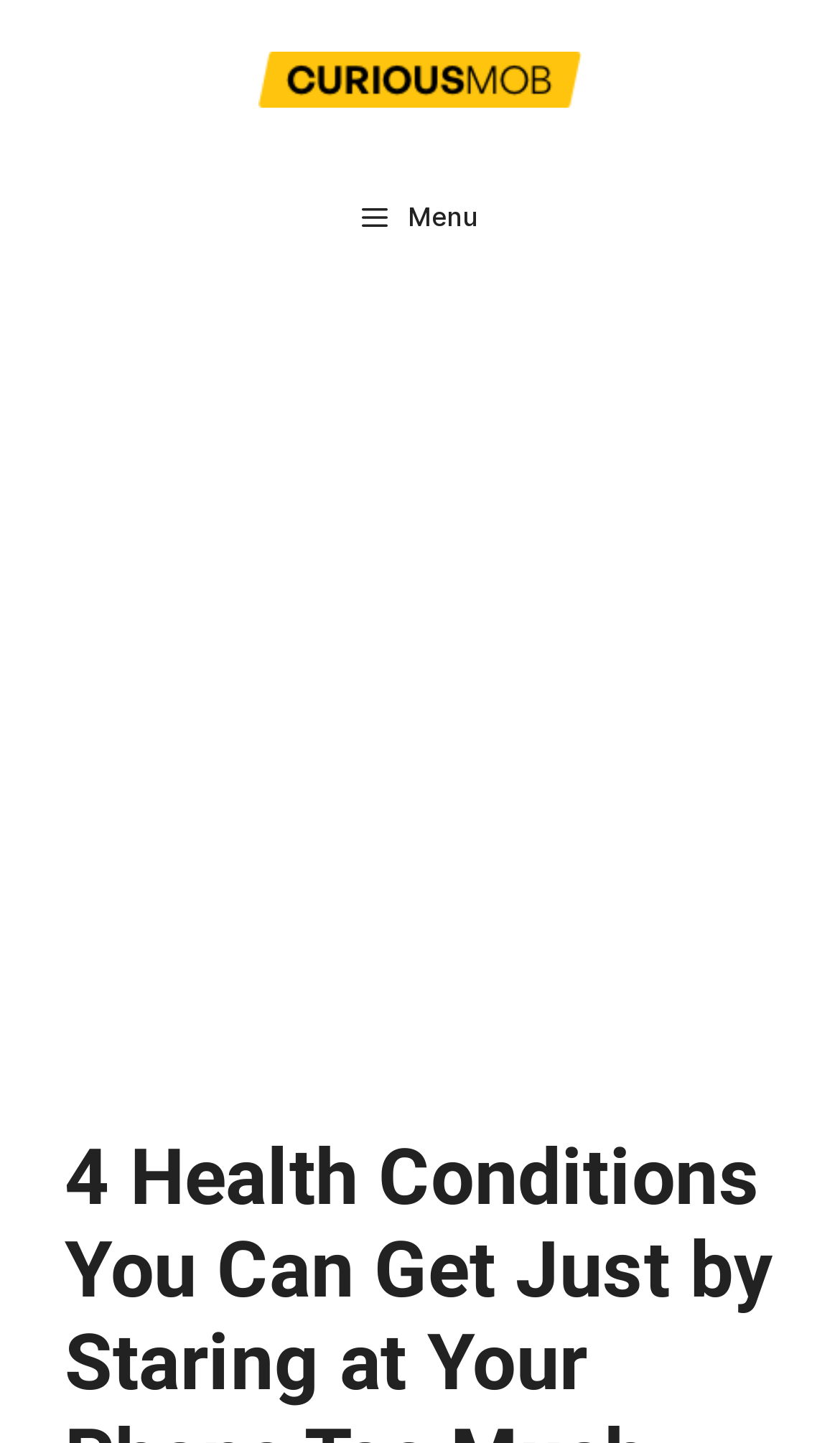Give a one-word or phrase response to the following question: What type of content is the webpage primarily about?

Health